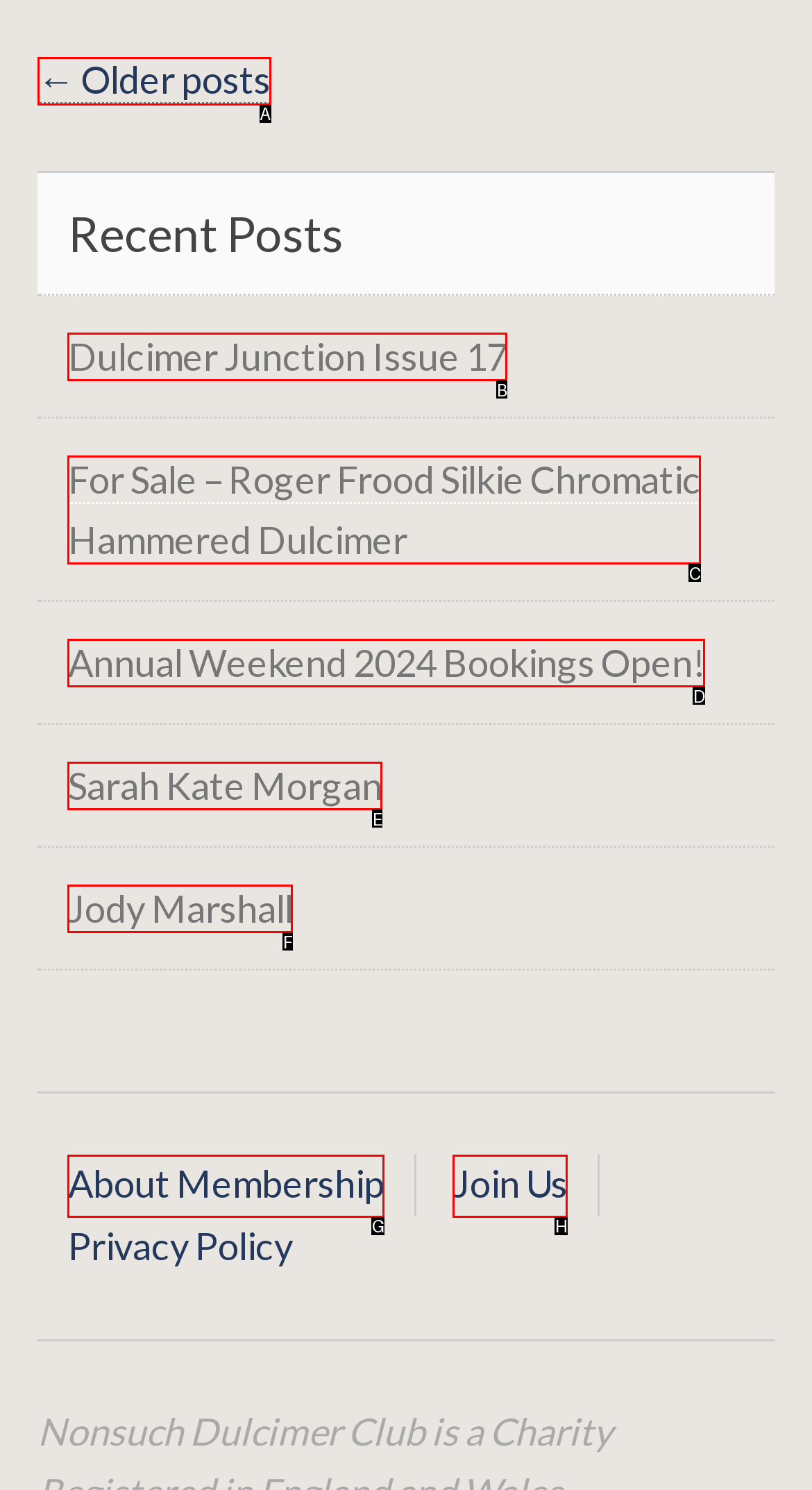Find the HTML element that matches the description provided: ← Older posts
Answer using the corresponding option letter.

A